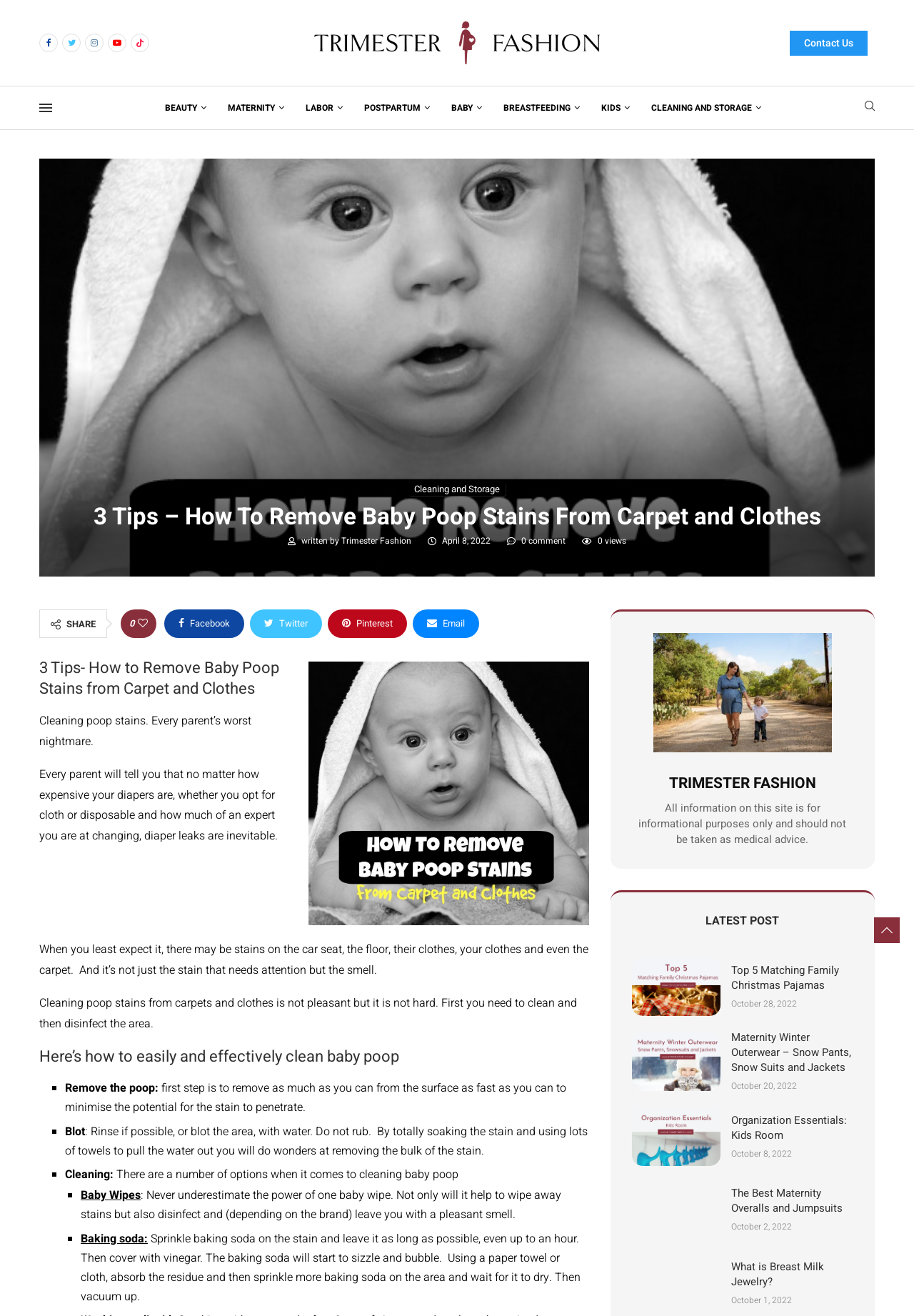Could you locate the bounding box coordinates for the section that should be clicked to accomplish this task: "Read the latest post 'Top 5 Matching Family Christmas Pajamas'".

[0.691, 0.727, 0.788, 0.772]